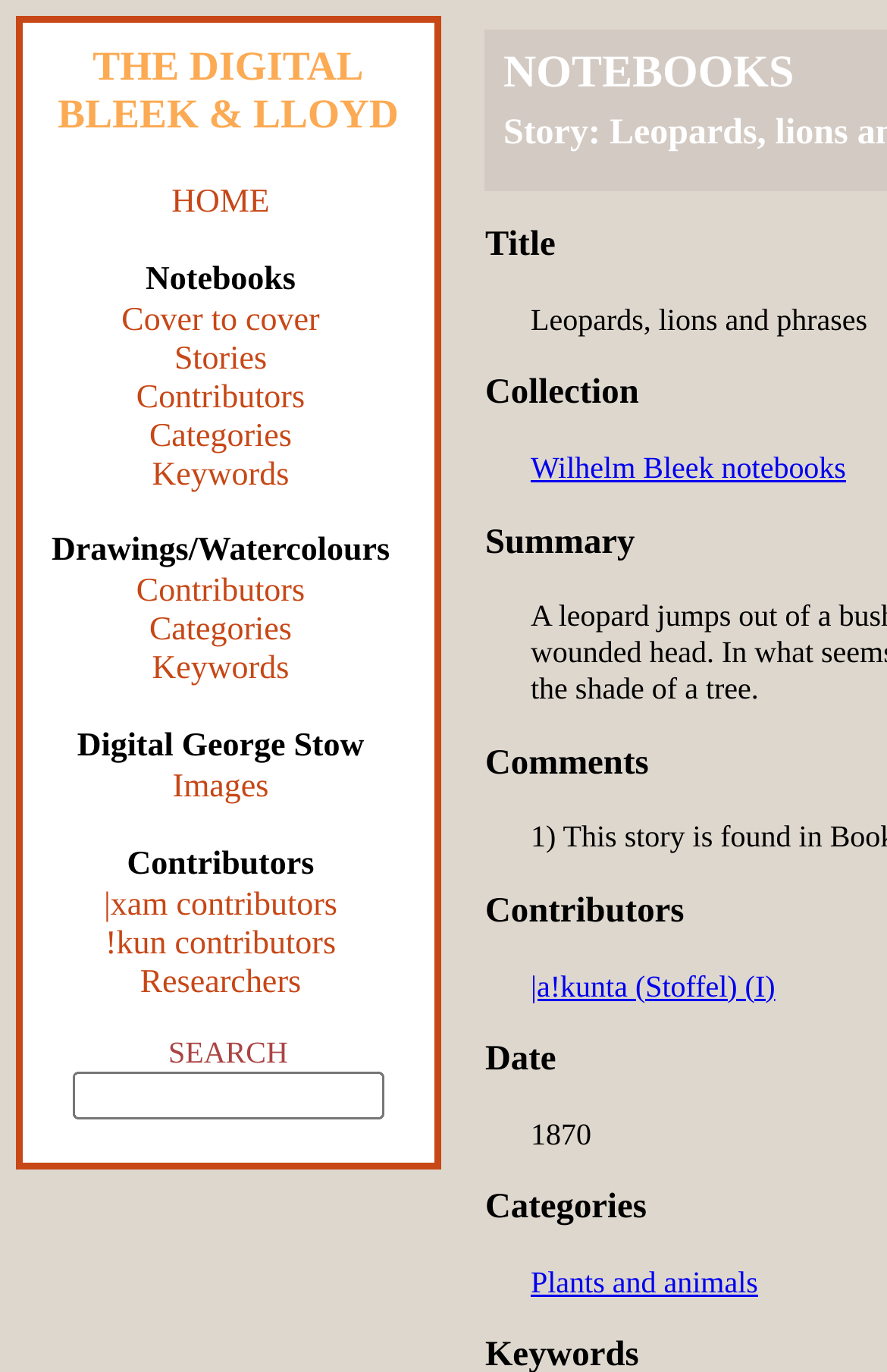Locate the bounding box coordinates of the clickable region necessary to complete the following instruction: "view contributors". Provide the coordinates in the format of four float numbers between 0 and 1, i.e., [left, top, right, bottom].

[0.045, 0.418, 0.452, 0.447]